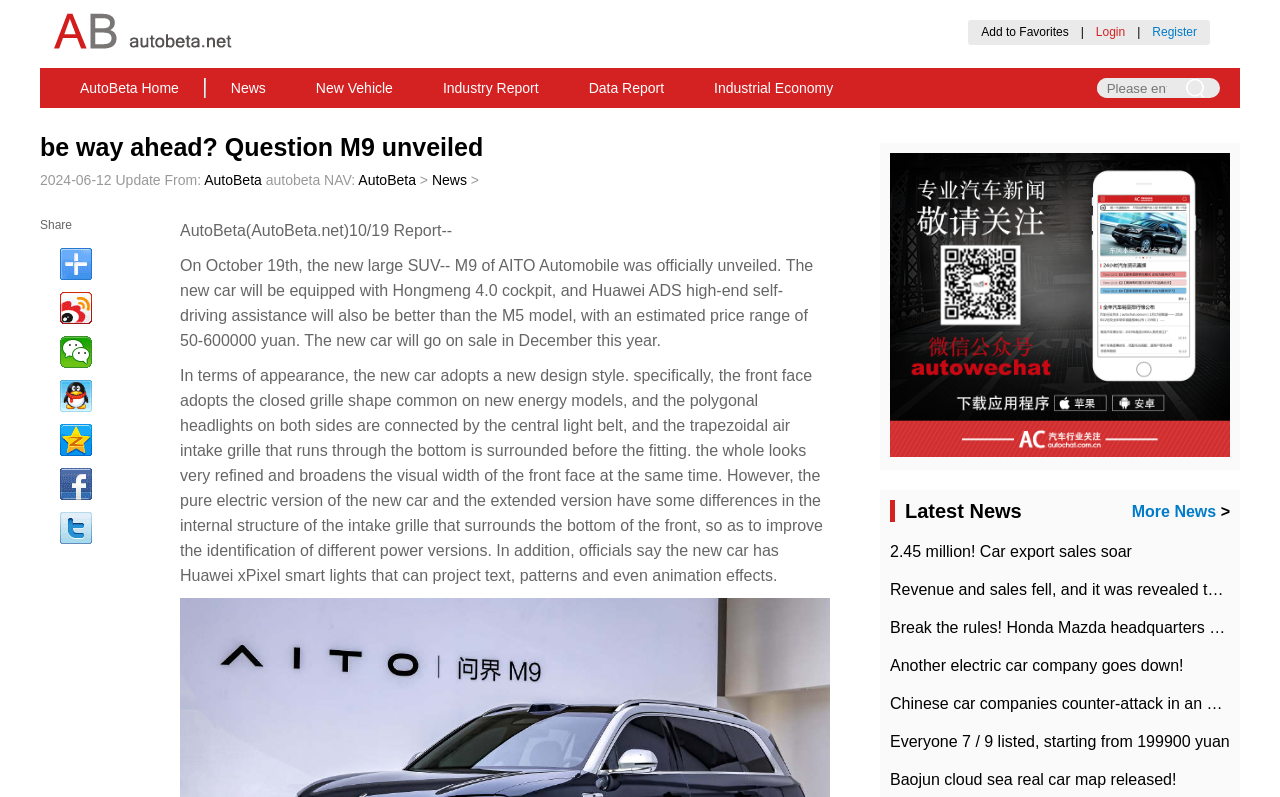Pinpoint the bounding box coordinates of the clickable element needed to complete the instruction: "Search for keywords". The coordinates should be provided as four float numbers between 0 and 1: [left, top, right, bottom].

[0.857, 0.098, 0.911, 0.123]